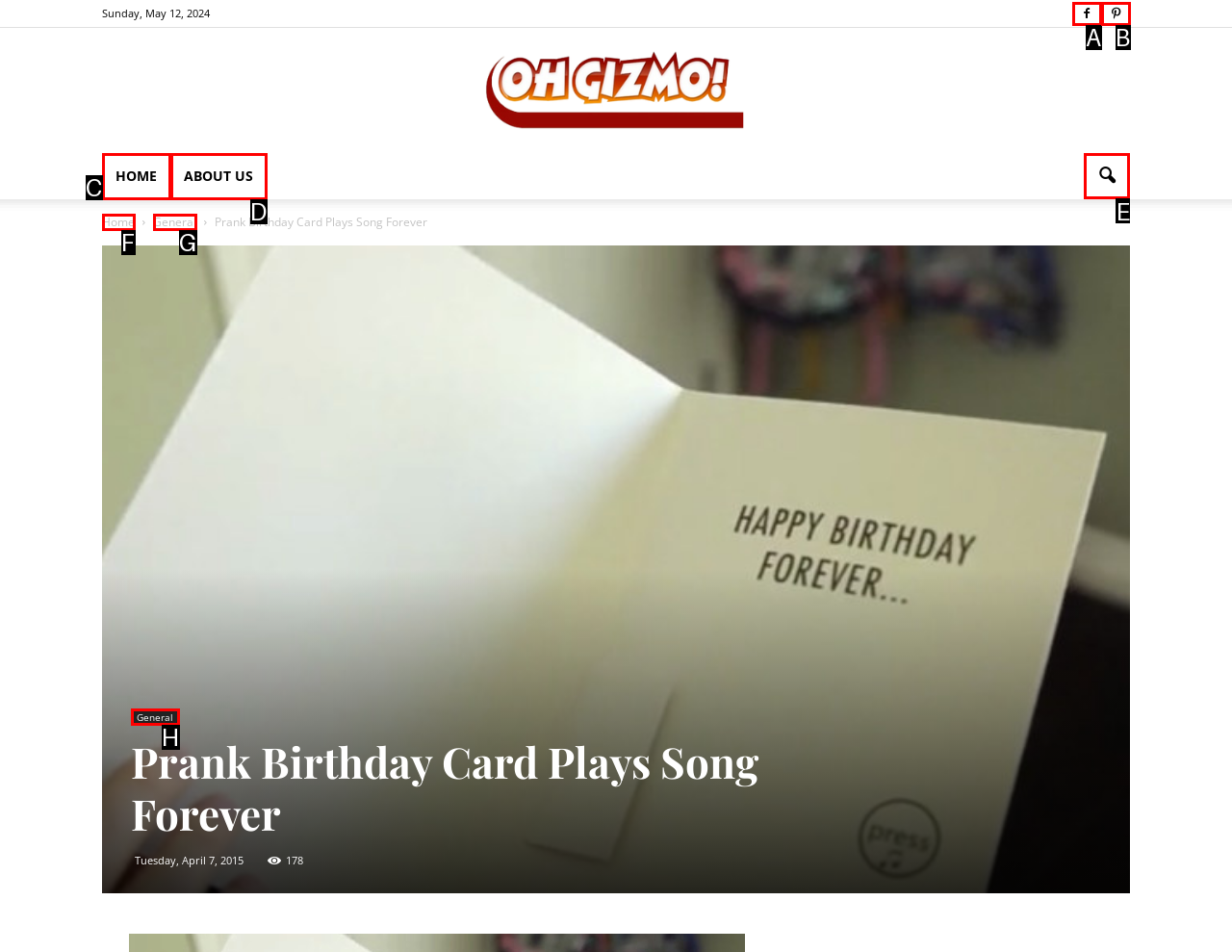Identify the letter of the UI element you need to select to accomplish the task: Click the button with a right arrow icon.
Respond with the option's letter from the given choices directly.

E